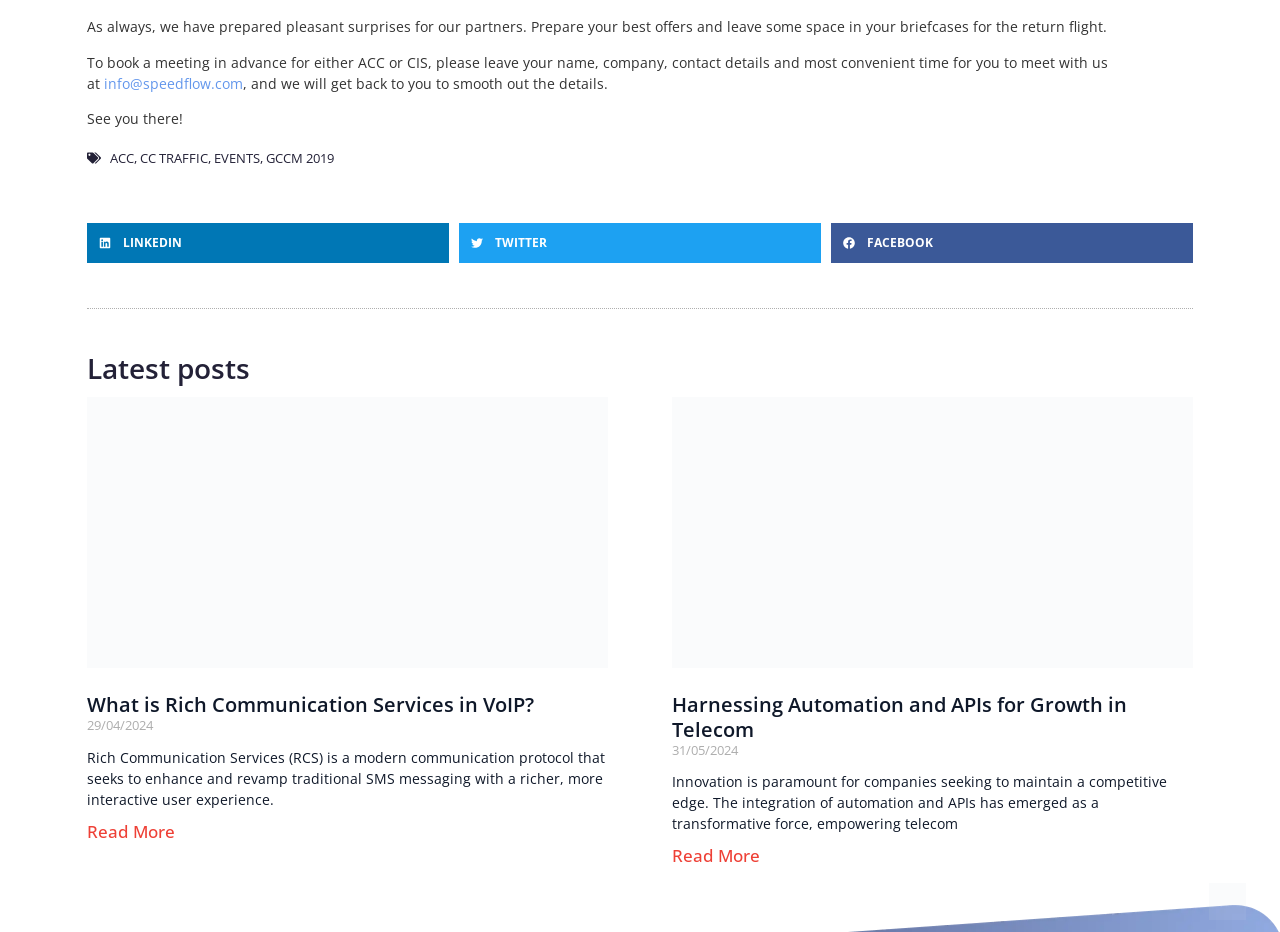Identify the bounding box of the UI component described as: "ACC".

[0.084, 0.418, 0.154, 0.444]